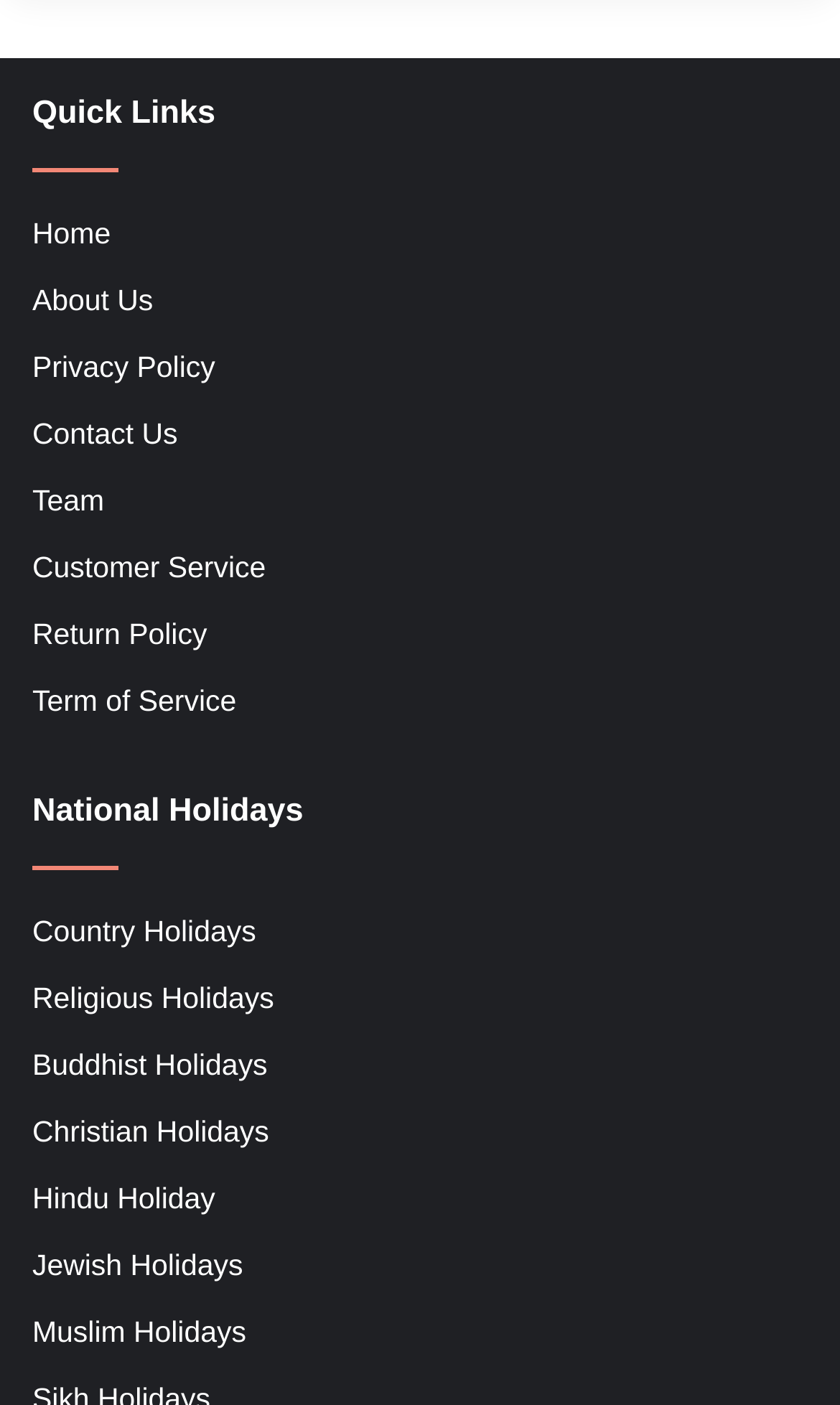Specify the bounding box coordinates of the area that needs to be clicked to achieve the following instruction: "view about us".

[0.038, 0.202, 0.182, 0.225]